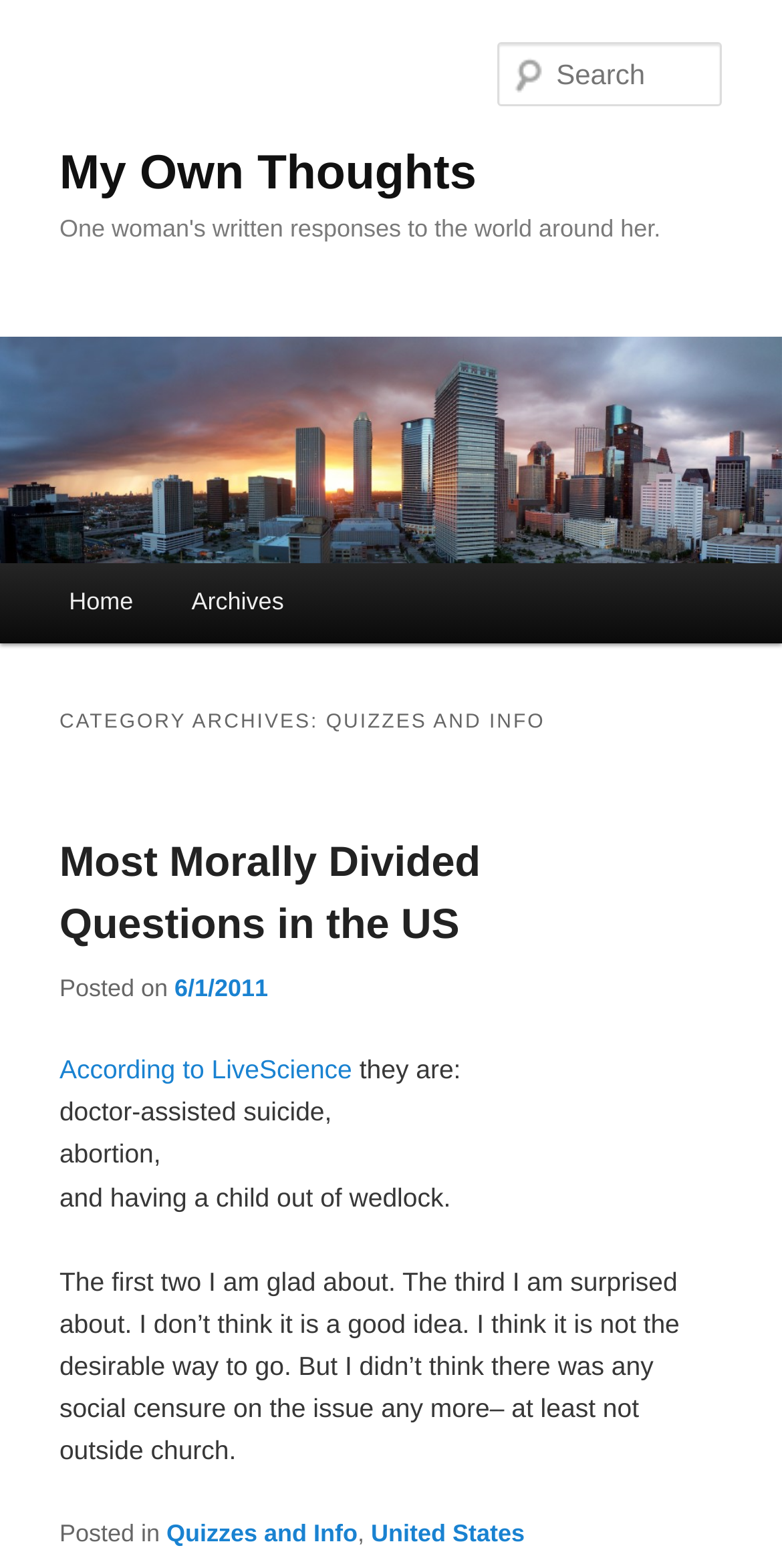Find the bounding box coordinates of the clickable element required to execute the following instruction: "Read about Most Morally Divided Questions in the US". Provide the coordinates as four float numbers between 0 and 1, i.e., [left, top, right, bottom].

[0.076, 0.535, 0.615, 0.605]